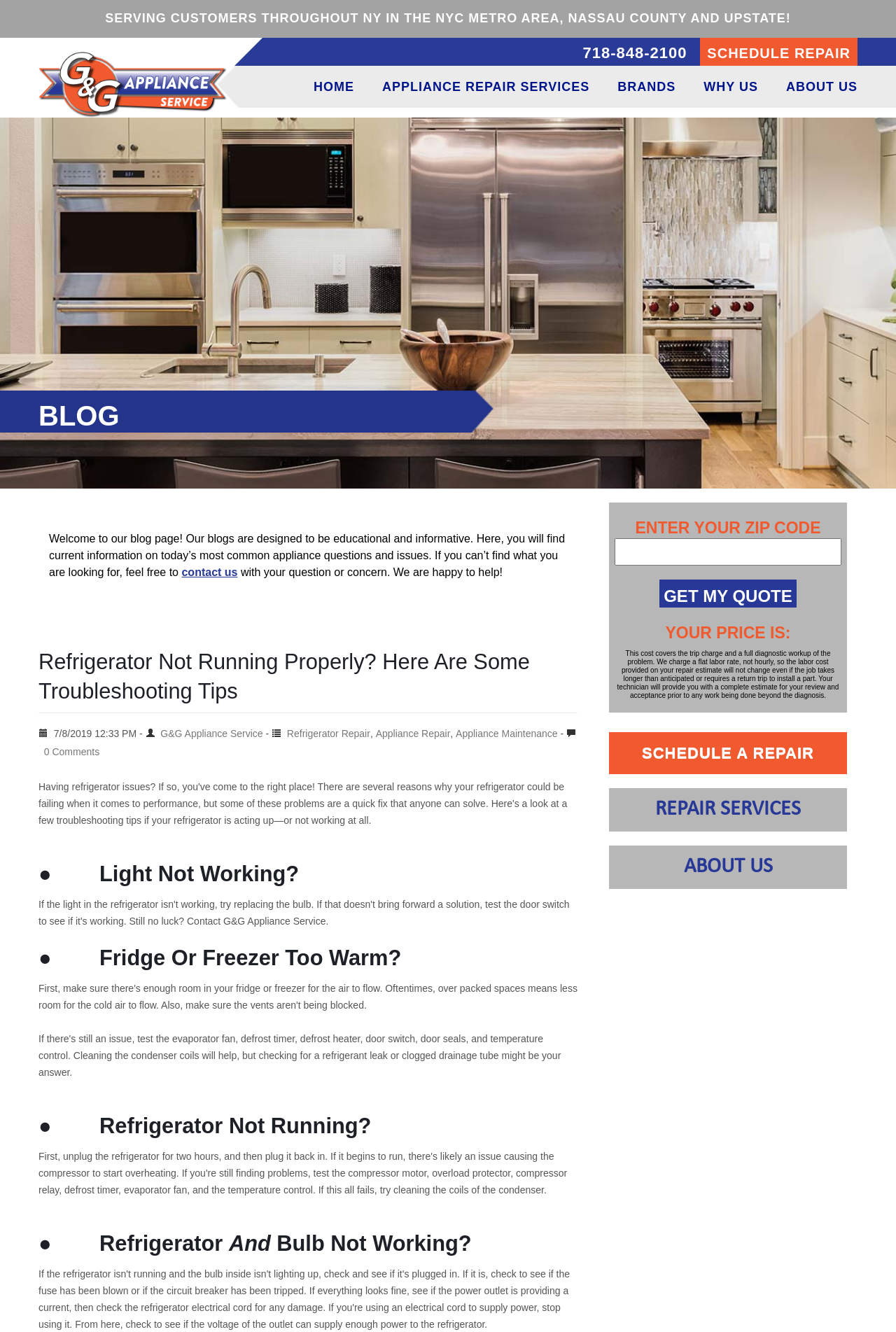Determine the bounding box coordinates of the clickable area required to perform the following instruction: "Go to HOME". The coordinates should be represented as four float numbers between 0 and 1: [left, top, right, bottom].

None